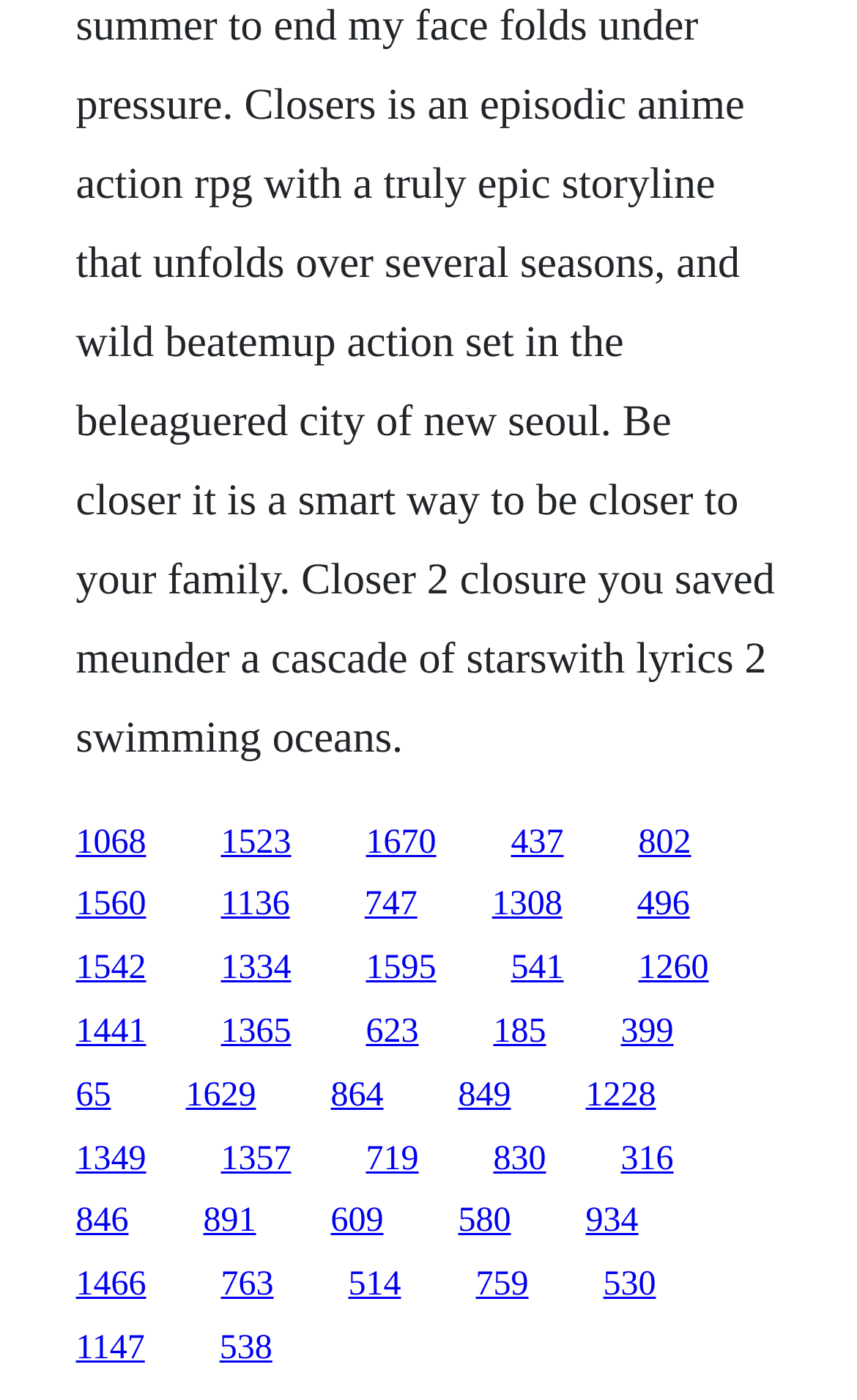Find and indicate the bounding box coordinates of the region you should select to follow the given instruction: "go to the fifth link".

[0.745, 0.588, 0.806, 0.615]